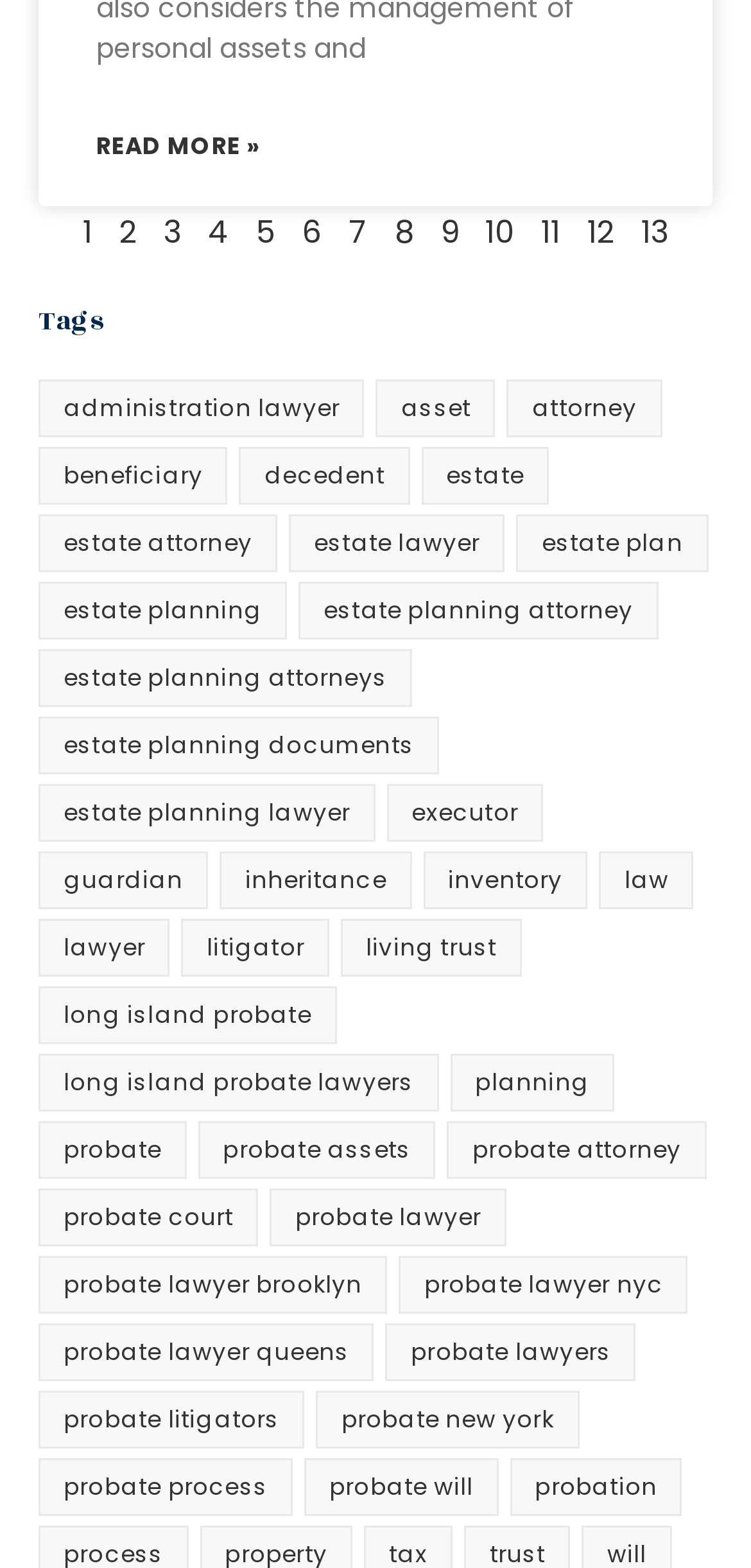How many pages are there in this website?
Based on the screenshot, provide a one-word or short-phrase response.

13